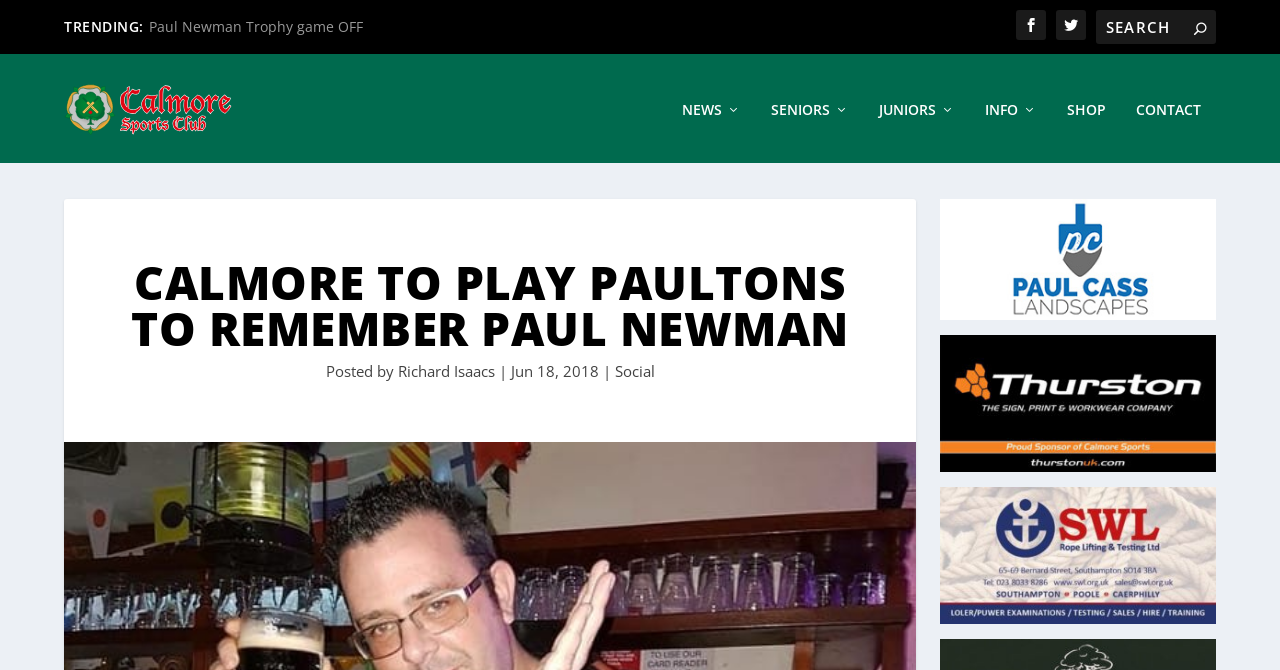Please extract and provide the main headline of the webpage.

CALMORE TO PLAY PAULTONS TO REMEMBER PAUL NEWMAN